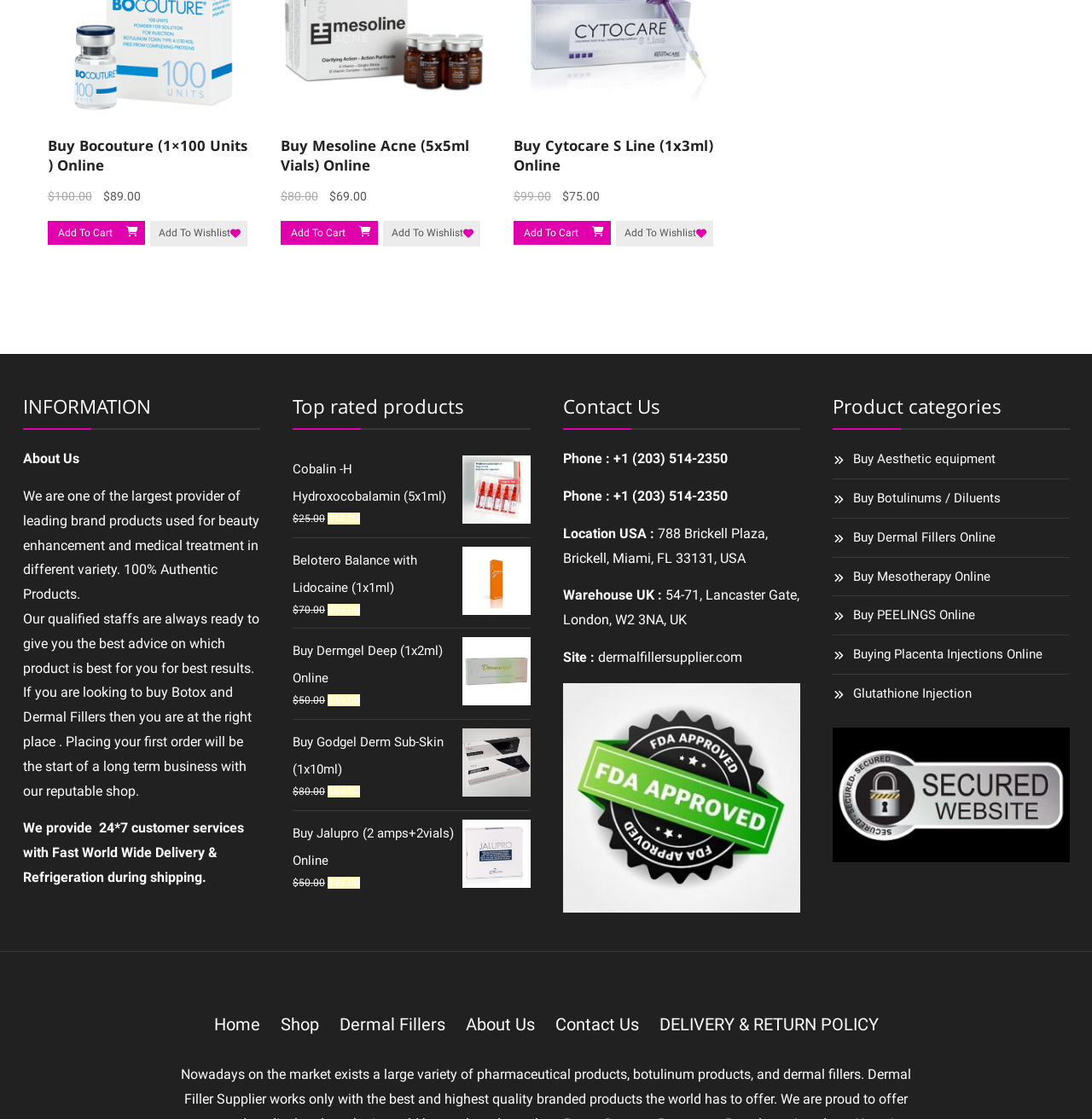What is the original price of Bocouture?
Please respond to the question thoroughly and include all relevant details.

The original price of Bocouture can be found in the first product section, where it is written 'Original price was: $100.00.'